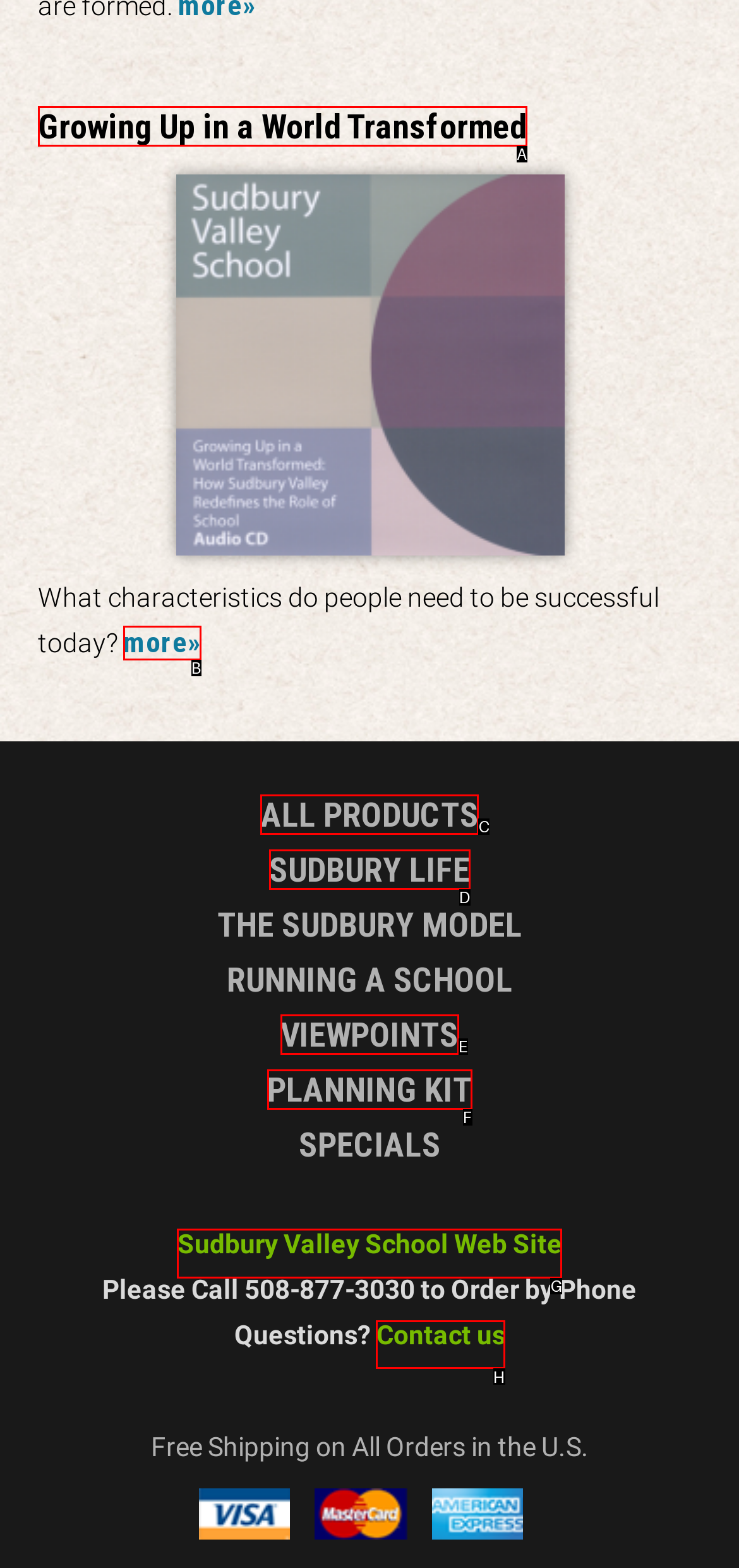Determine which UI element you should click to perform the task: Contact us for questions
Provide the letter of the correct option from the given choices directly.

H